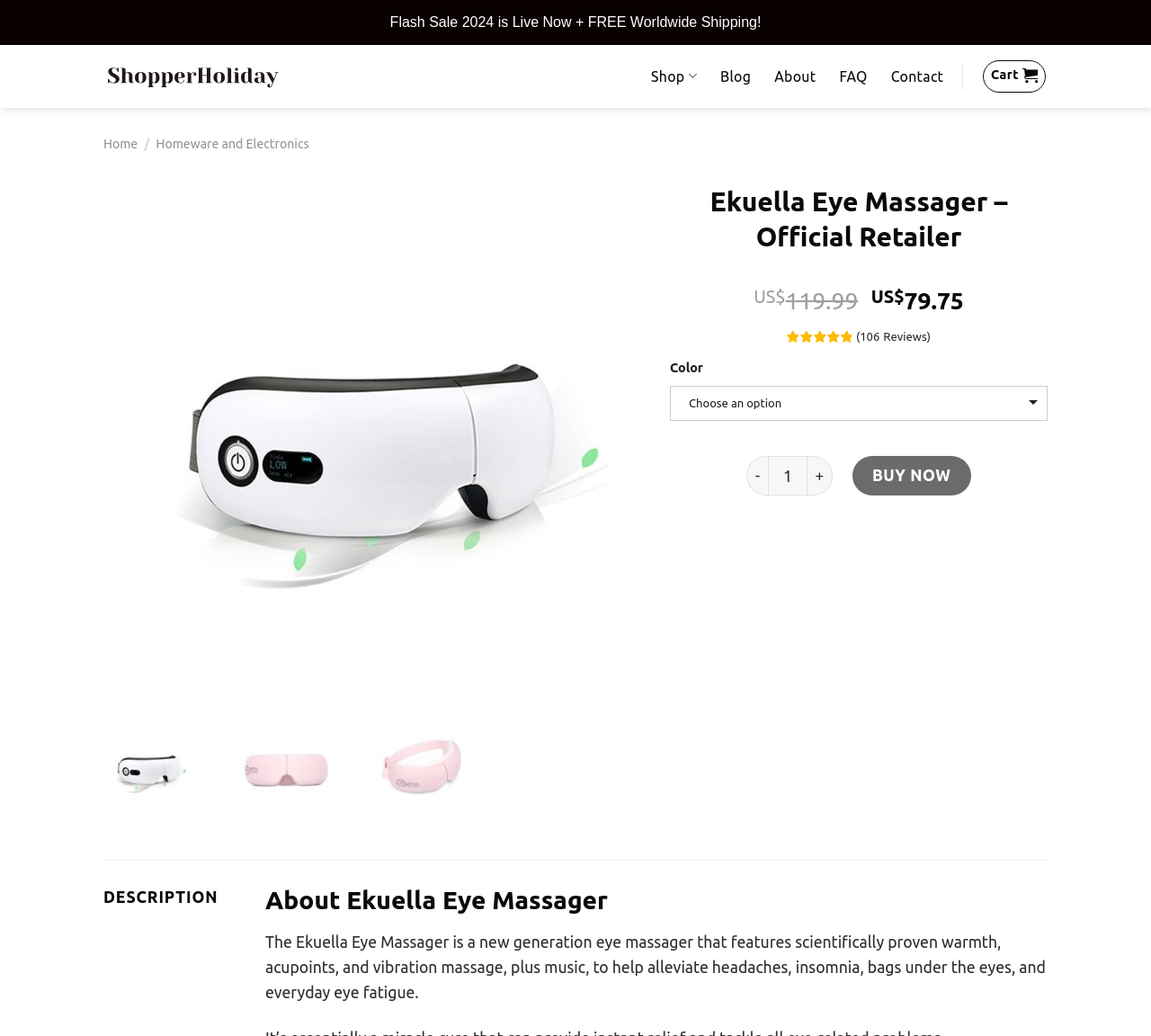Please identify the bounding box coordinates of the element's region that should be clicked to execute the following instruction: "Click the 'ShopperHoliday' link". The bounding box coordinates must be four float numbers between 0 and 1, i.e., [left, top, right, bottom].

[0.09, 0.057, 0.245, 0.091]